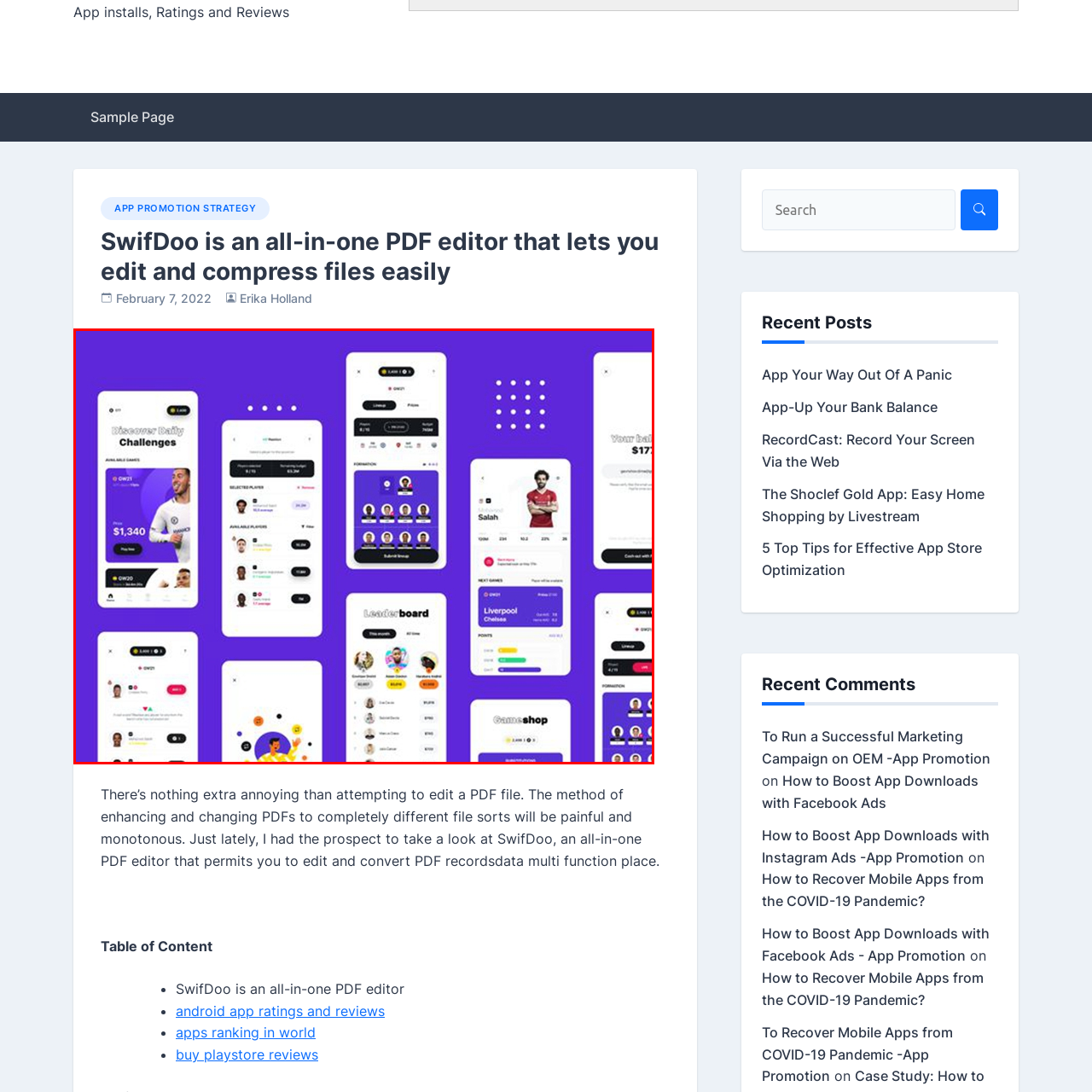Examine the portion within the green circle, What is the name of the featured player? 
Reply succinctly with a single word or phrase.

Salah